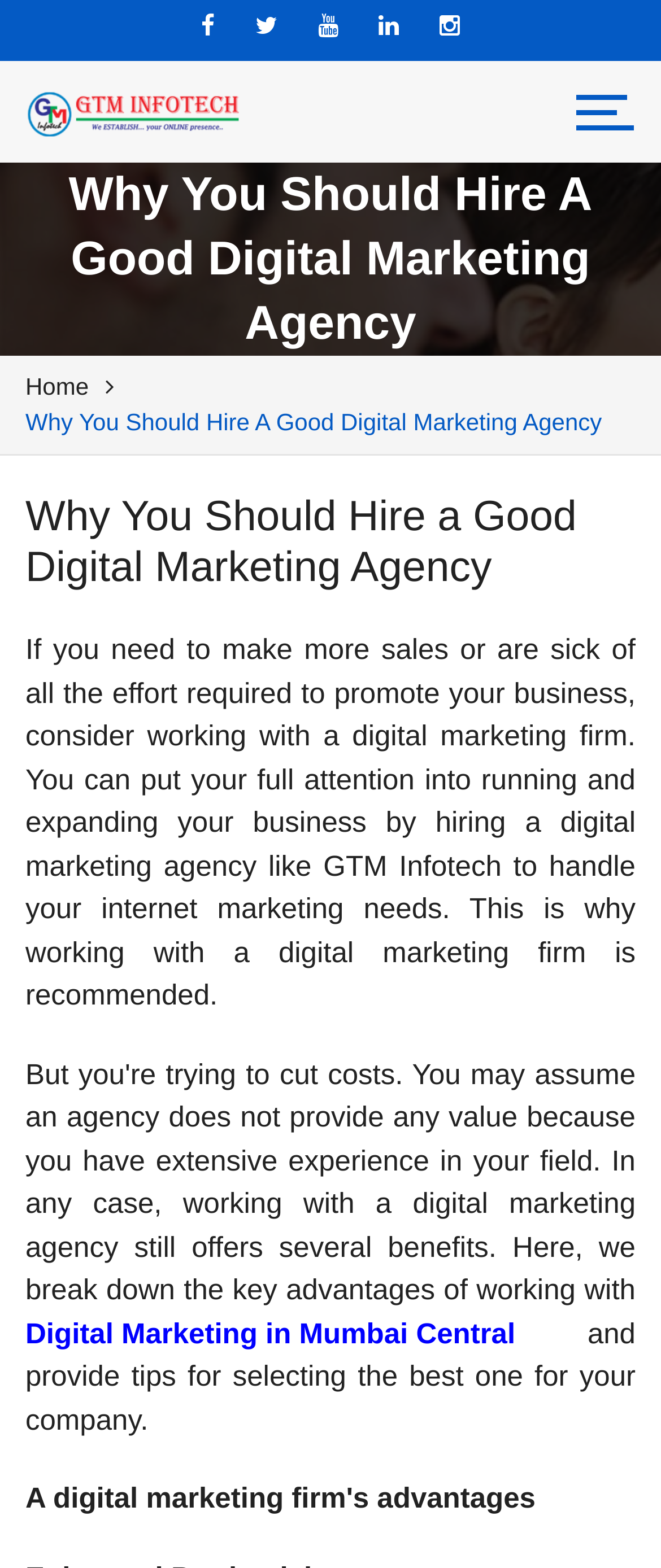Please respond in a single word or phrase: 
What is the benefit of working with a digital marketing firm?

To put full attention into running business